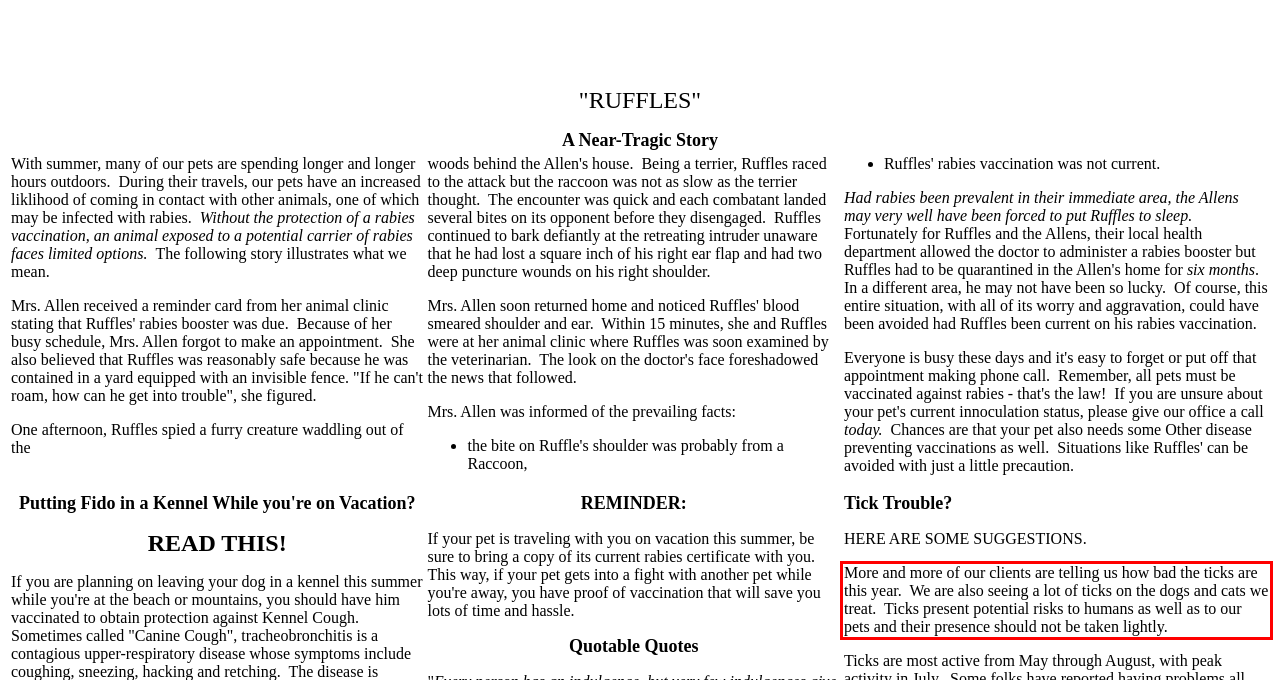Given a webpage screenshot, identify the text inside the red bounding box using OCR and extract it.

More and more of our clients are telling us how bad the ticks are this year. We are also seeing a lot of ticks on the dogs and cats we treat. Ticks present potential risks to humans as well as to our pets and their presence should not be taken lightly.